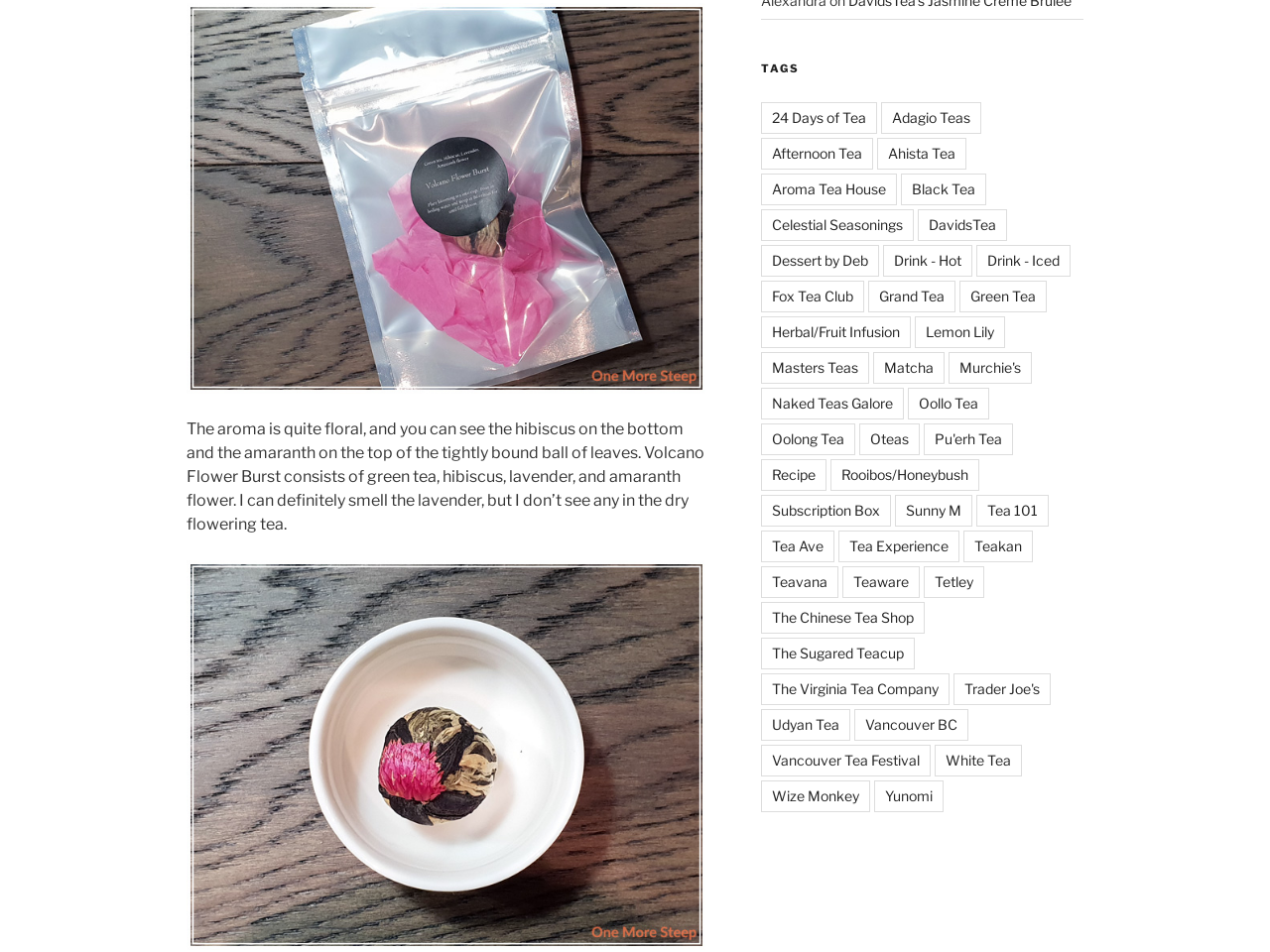Determine the bounding box coordinates for the HTML element described here: "Matcha".

[0.687, 0.37, 0.743, 0.404]